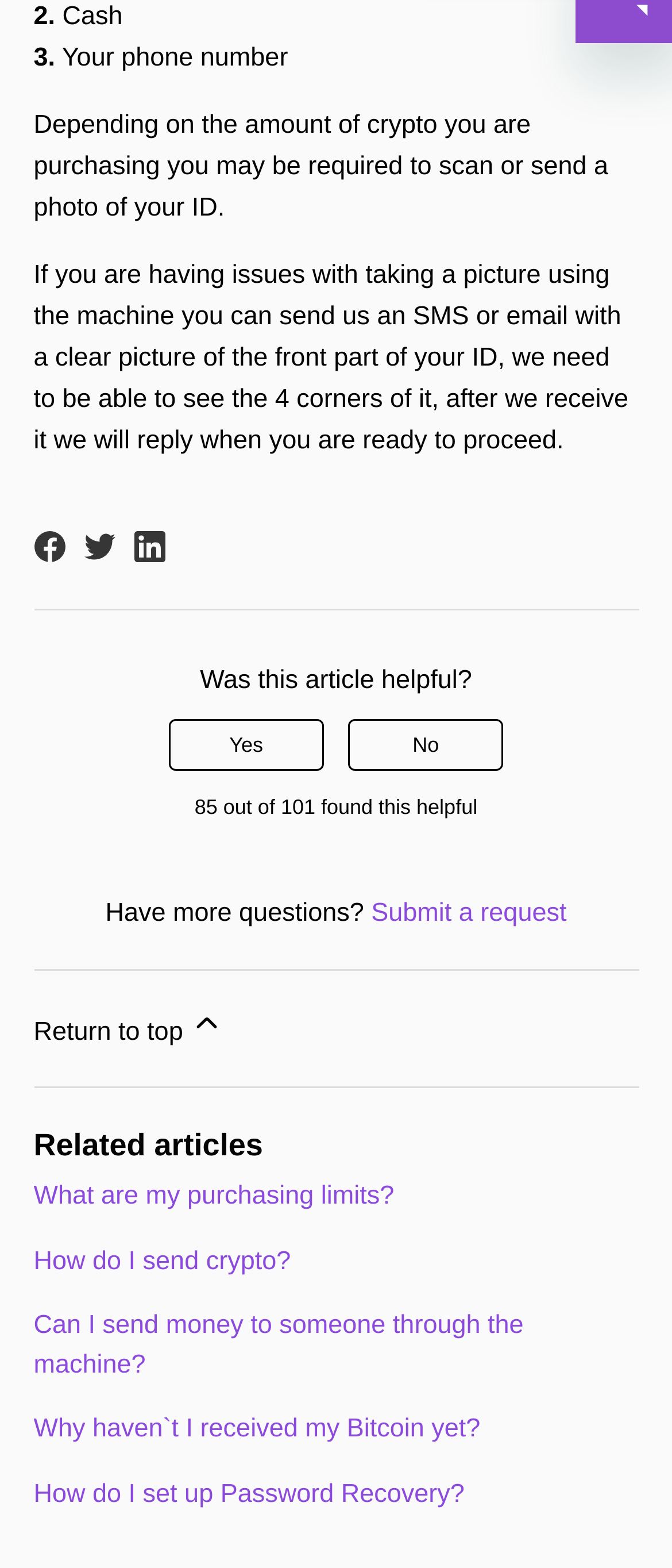Please give a succinct answer using a single word or phrase:
What is the percentage of users who found this article helpful?

85 out of 101